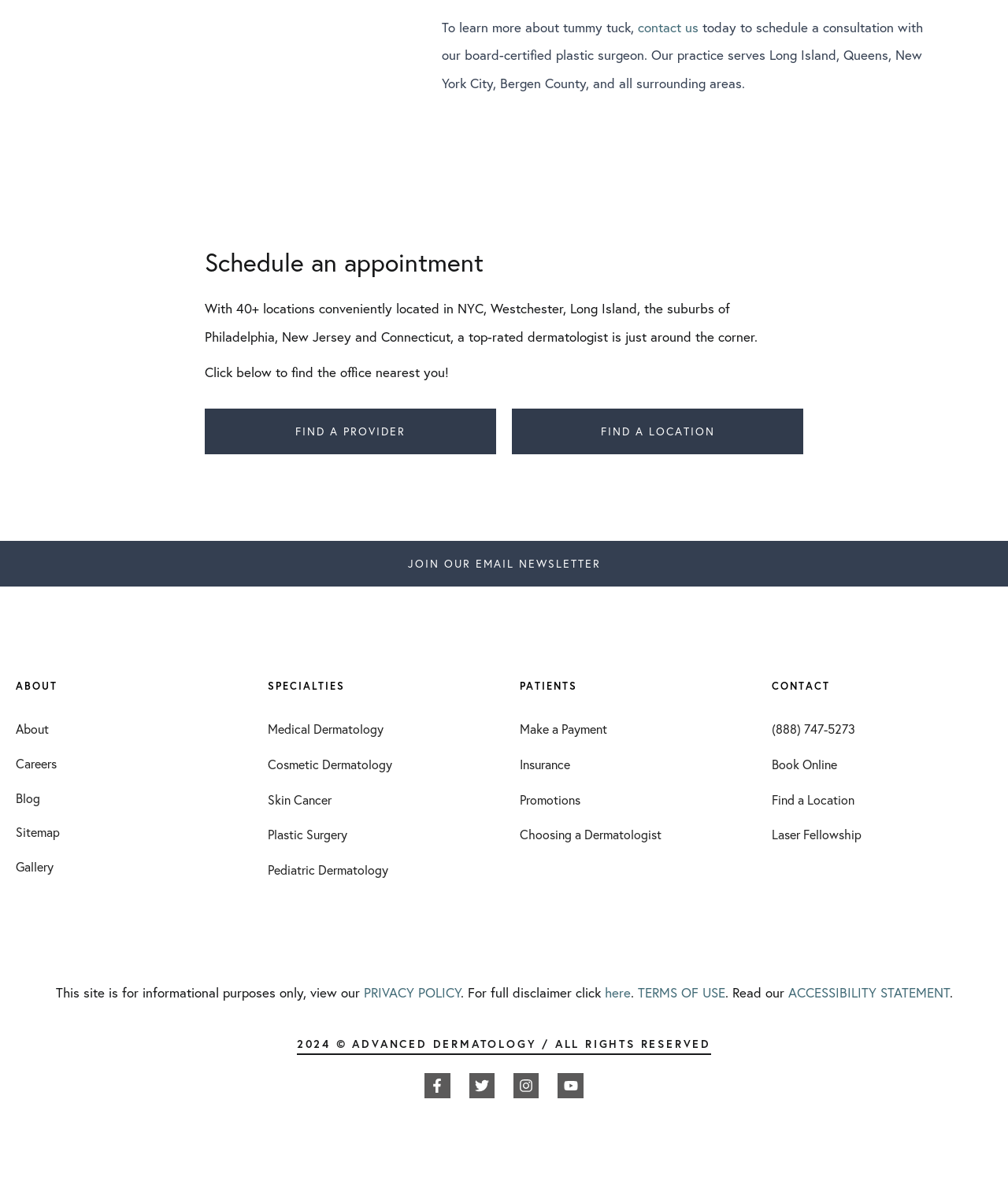Please identify the bounding box coordinates of the element's region that needs to be clicked to fulfill the following instruction: "Contact us". The bounding box coordinates should consist of four float numbers between 0 and 1, i.e., [left, top, right, bottom].

[0.633, 0.015, 0.693, 0.03]